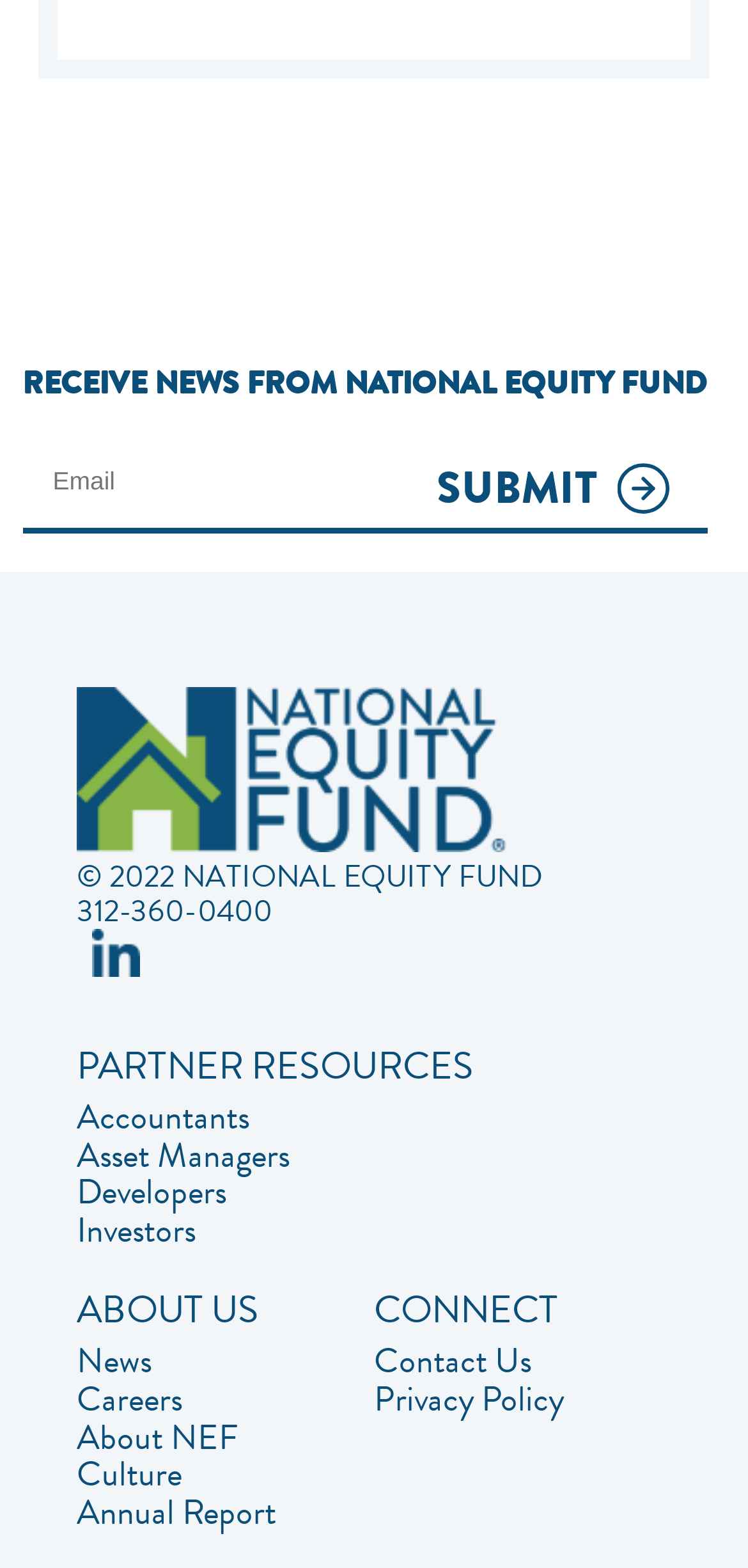Please identify the bounding box coordinates of the area that needs to be clicked to fulfill the following instruction: "Click submit button."

[0.568, 0.294, 0.947, 0.337]